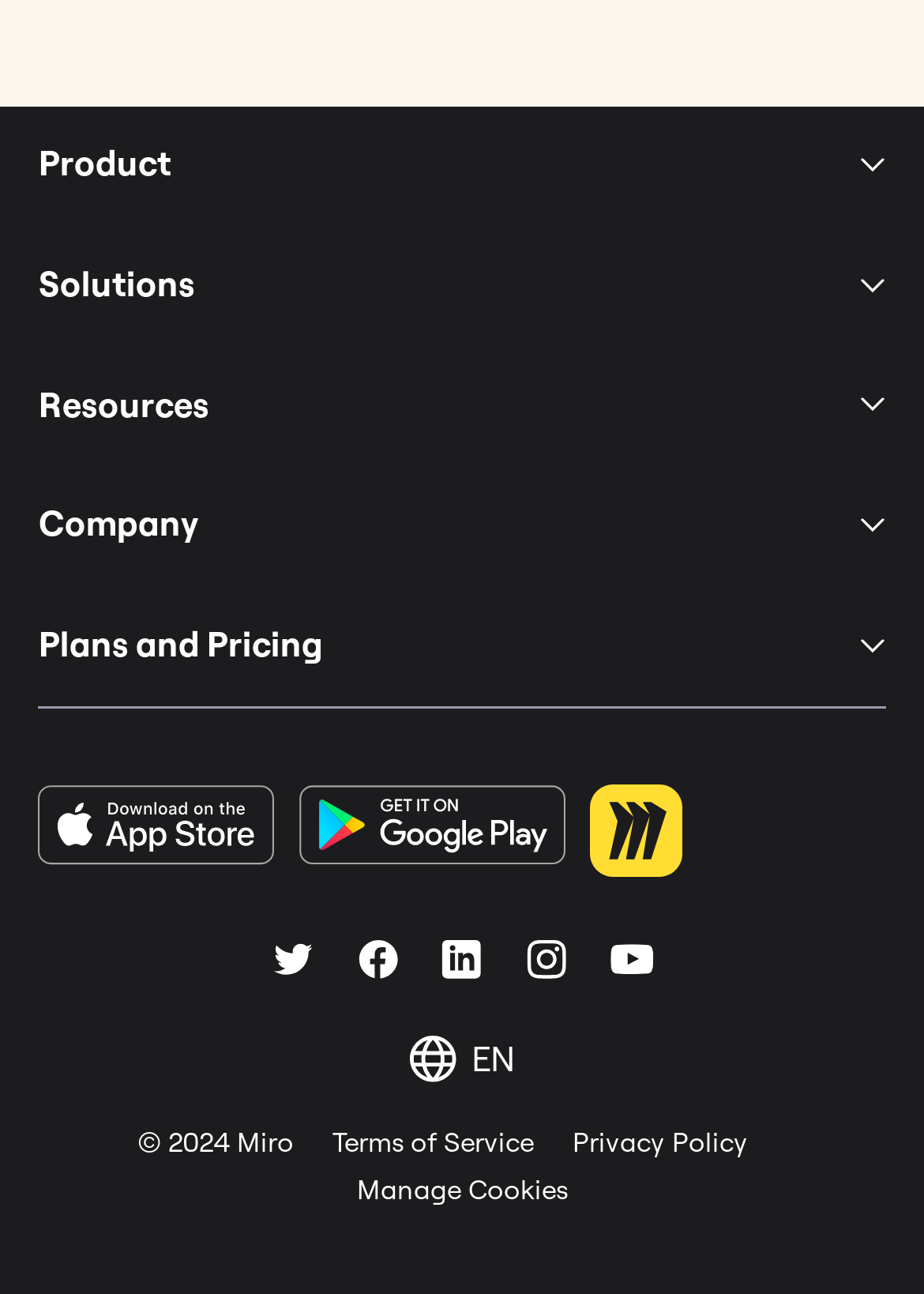Please specify the bounding box coordinates for the clickable region that will help you carry out the instruction: "Change the language".

[0.444, 0.801, 0.556, 0.836]